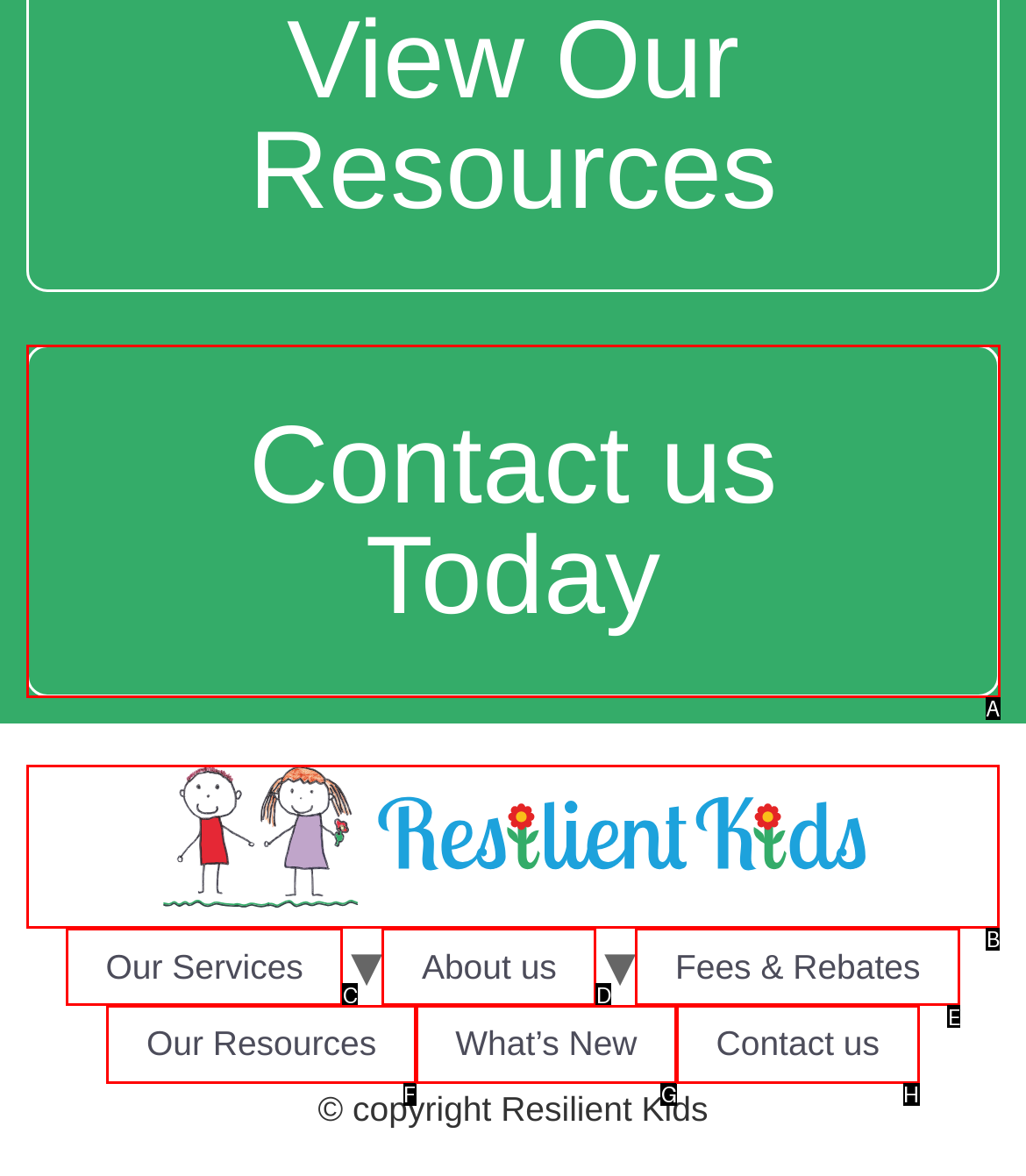For the task: Visit Resilient Kids, tell me the letter of the option you should click. Answer with the letter alone.

B